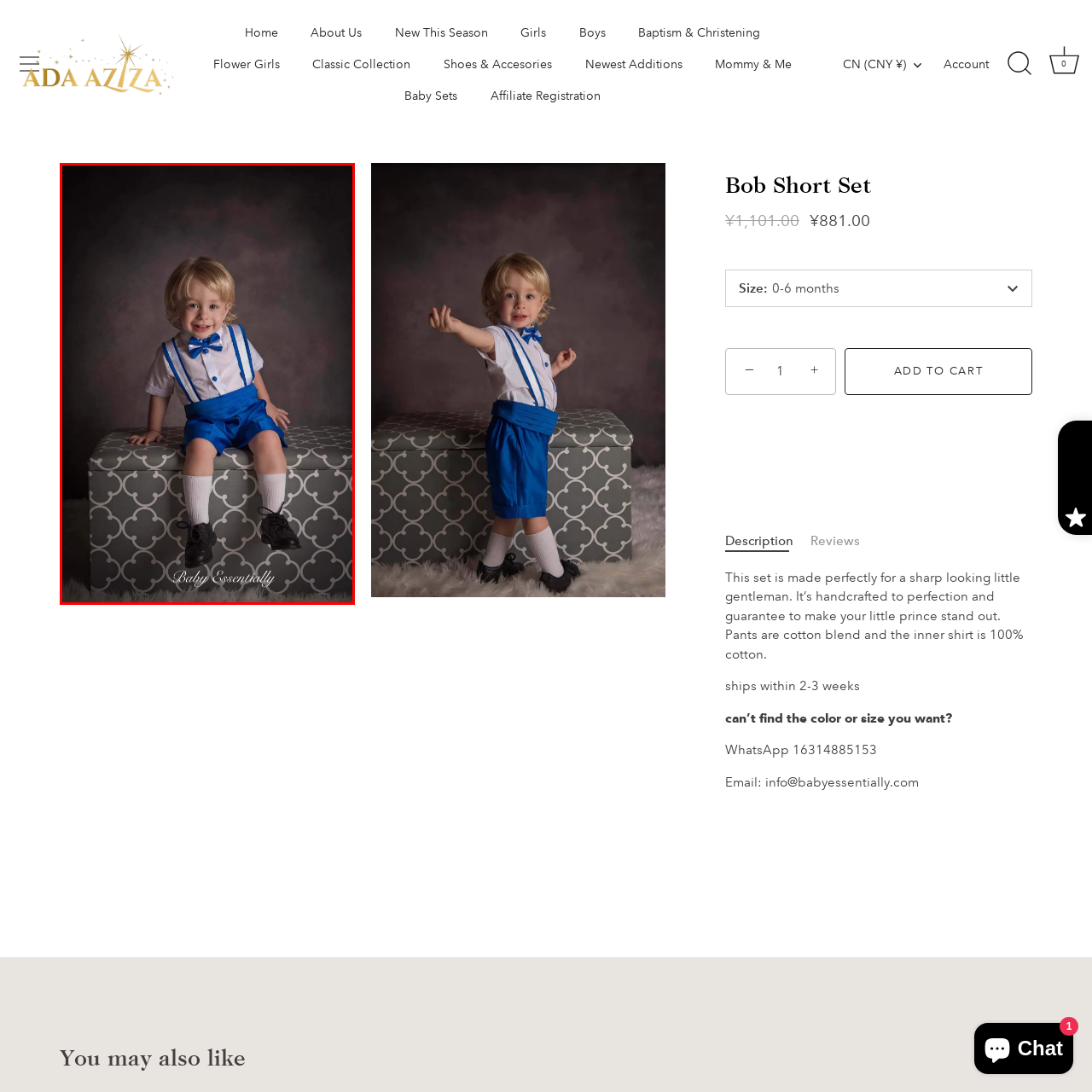Observe the area inside the red box, What is the color of the boy's bow tie? Respond with a single word or phrase.

Vibrant blue